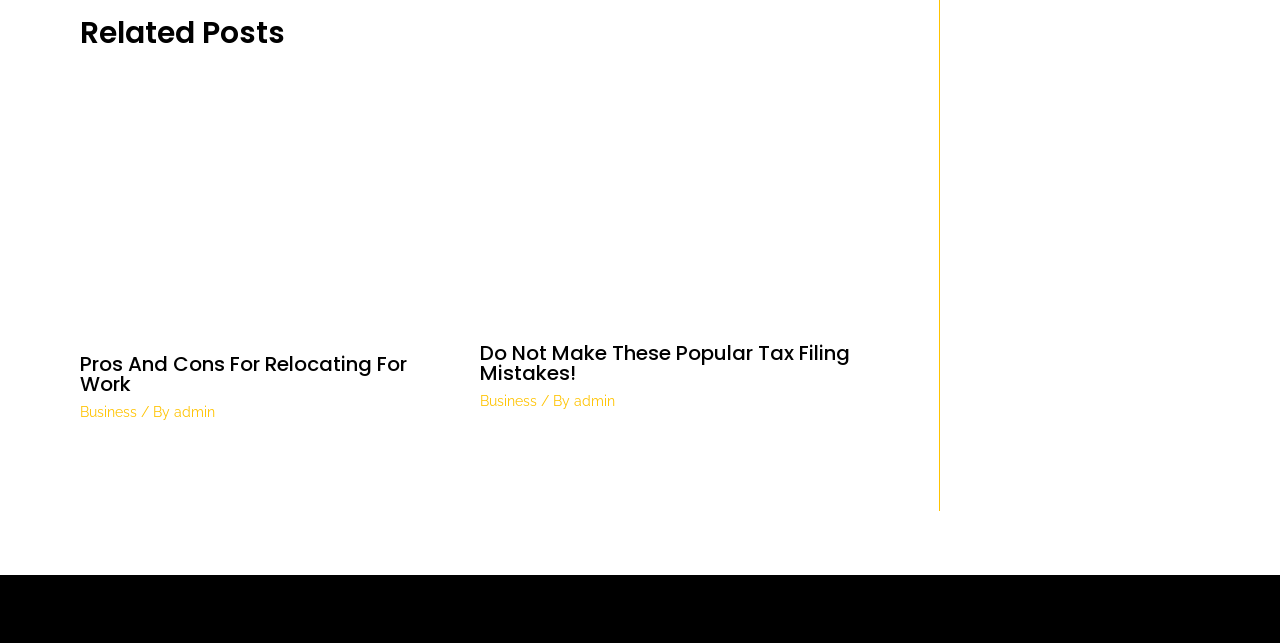What category does the first related post belong to?
Give a detailed and exhaustive answer to the question.

I looked at the first article element under the 'Related Posts' heading and found the link 'Business', which suggests that the first related post belongs to the Business category.